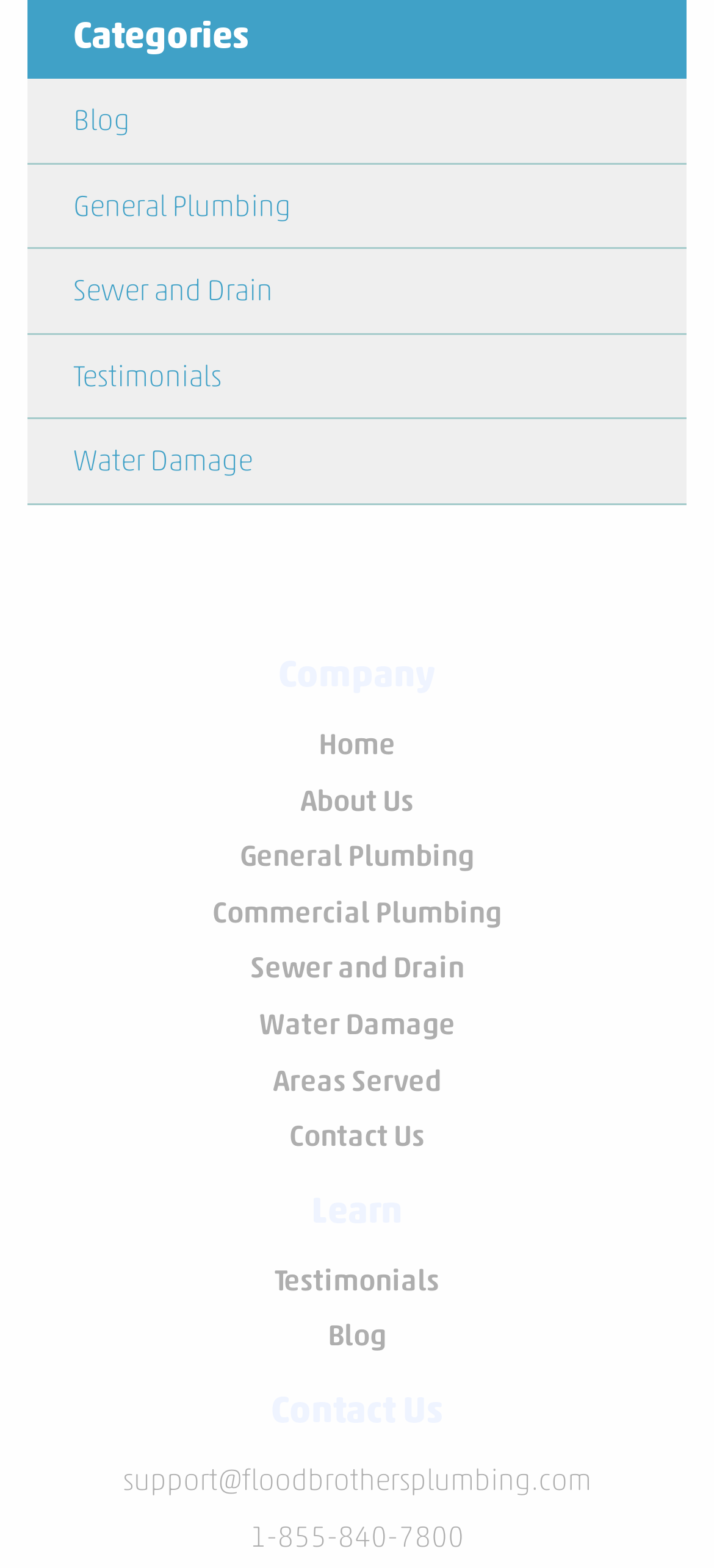Can you find the bounding box coordinates for the element to click on to achieve the instruction: "Call the company phone number"?

[0.35, 0.968, 0.65, 0.991]